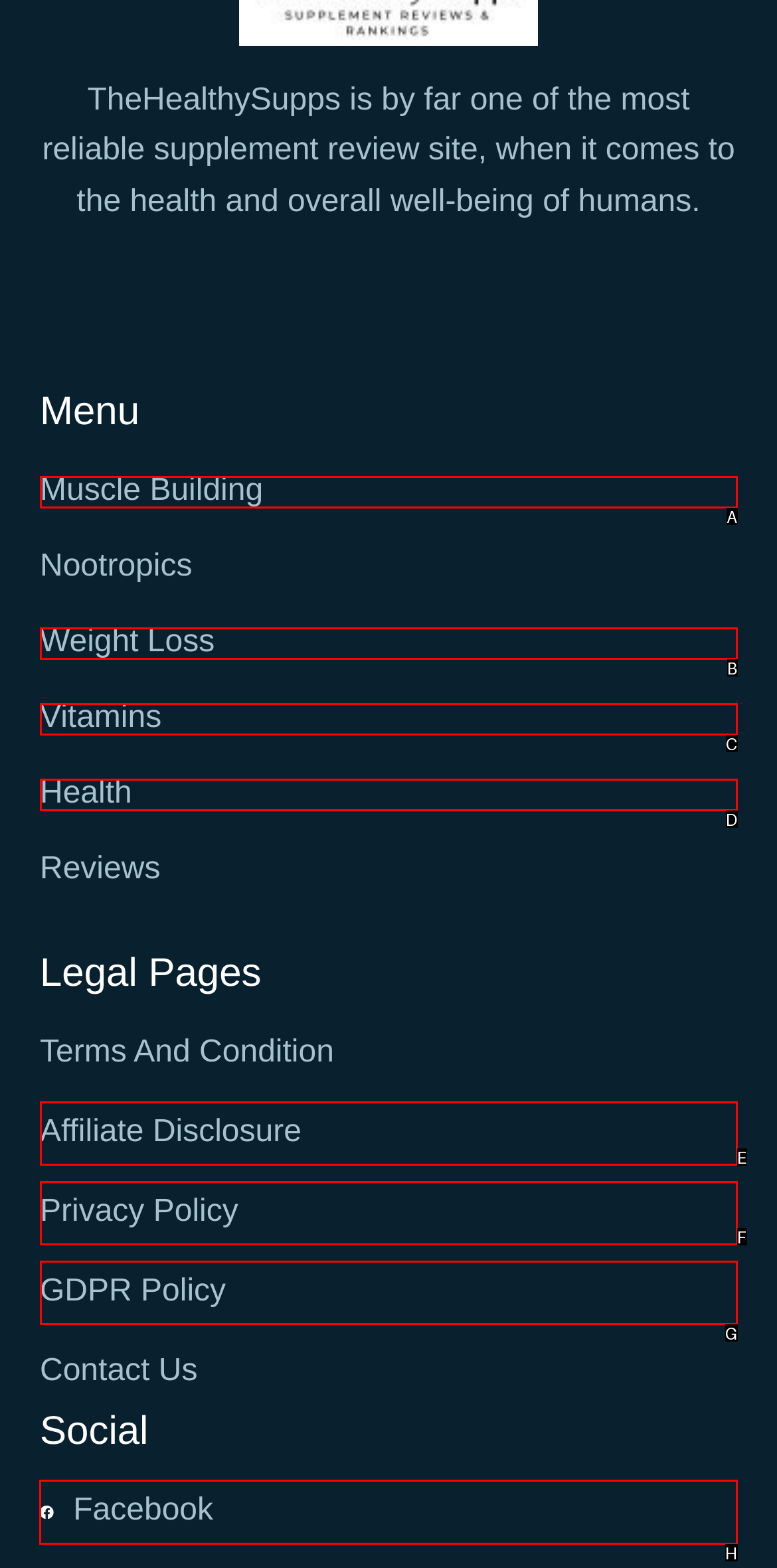Provide the letter of the HTML element that you need to click on to perform the task: Go to Facebook.
Answer with the letter corresponding to the correct option.

H